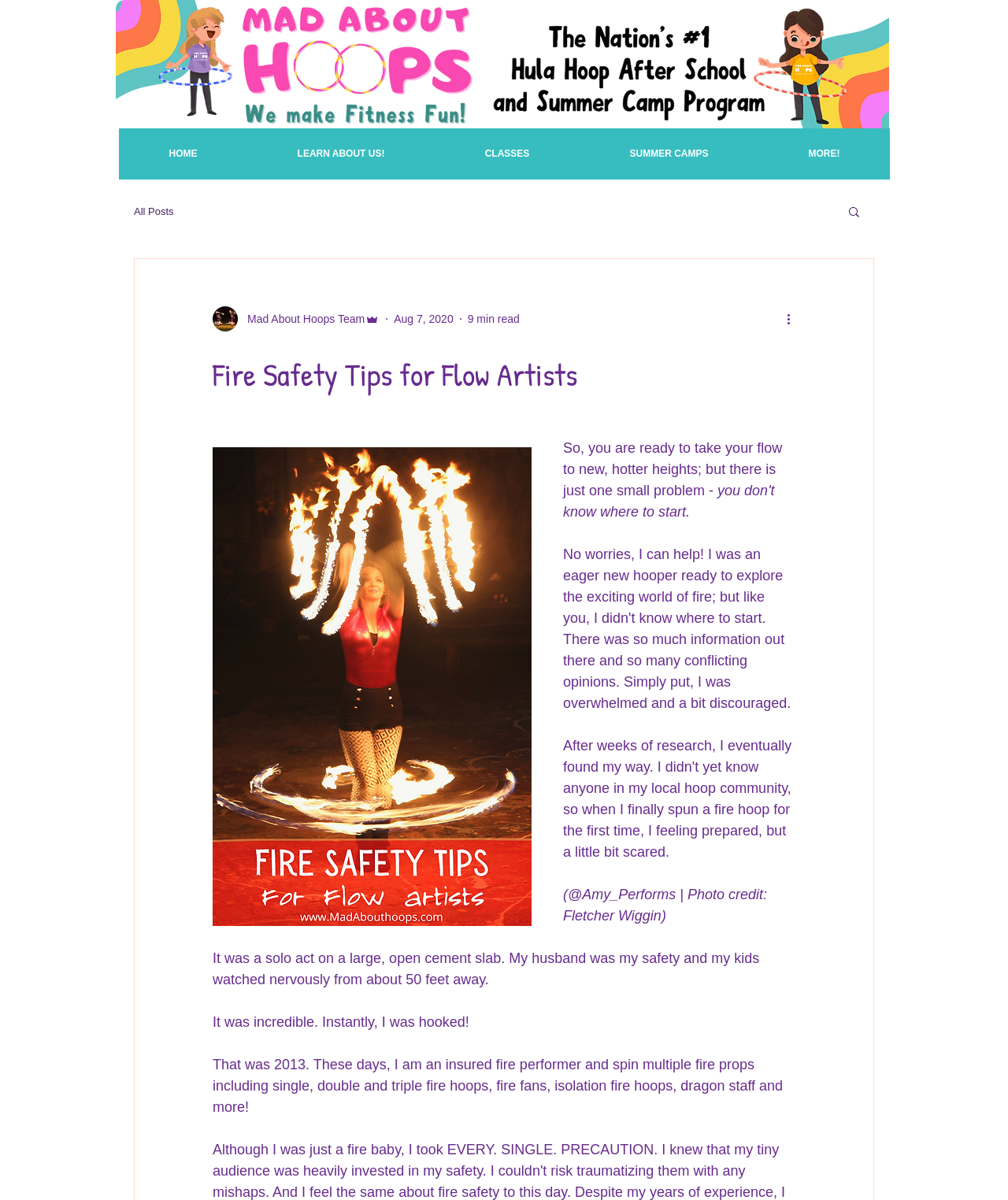Please specify the bounding box coordinates of the element that should be clicked to execute the given instruction: 'Click the HOME link'. Ensure the coordinates are four float numbers between 0 and 1, expressed as [left, top, right, bottom].

[0.118, 0.107, 0.245, 0.15]